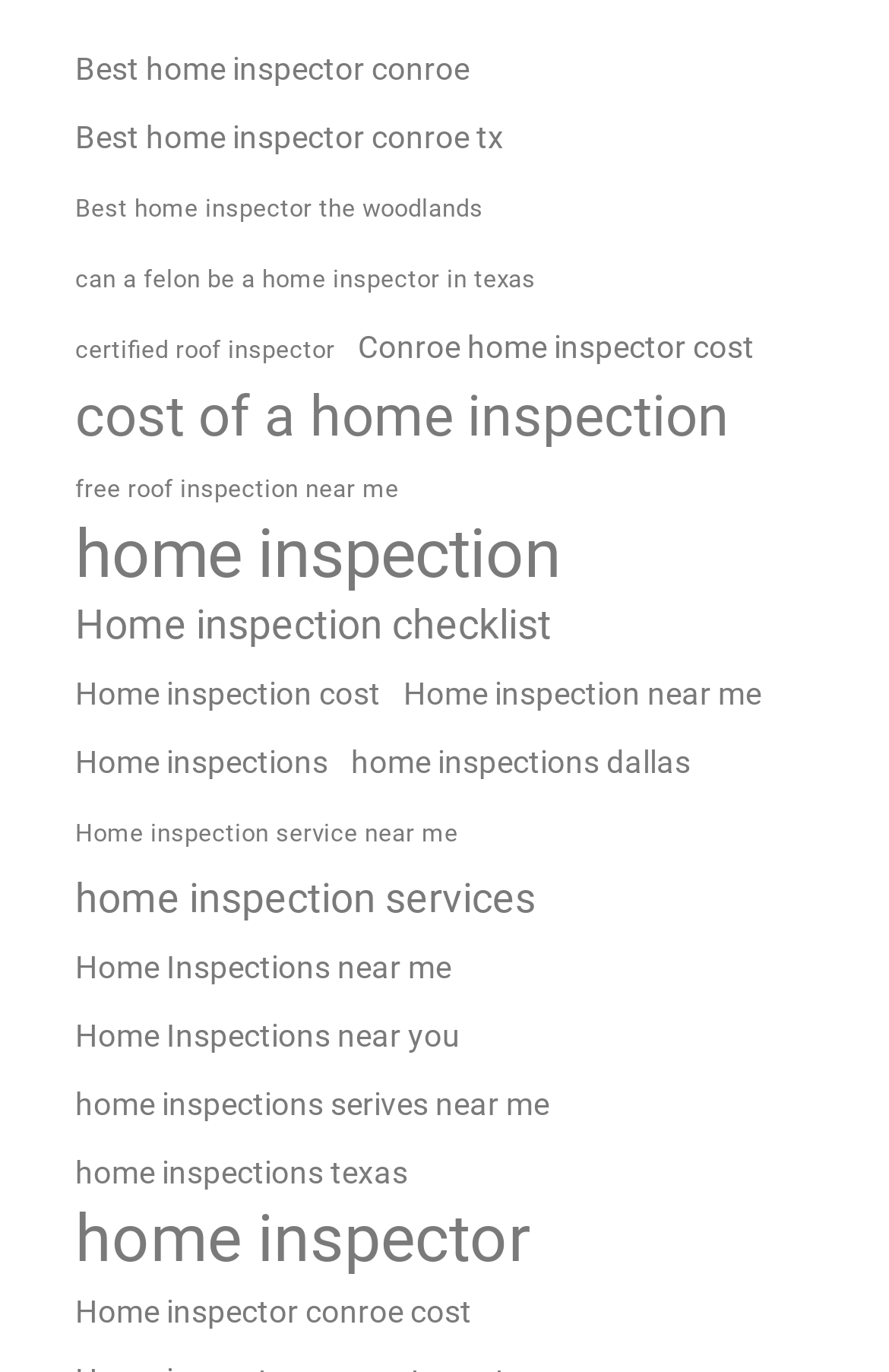Use one word or a short phrase to answer the question provided: 
How many links are on this webpage?

15